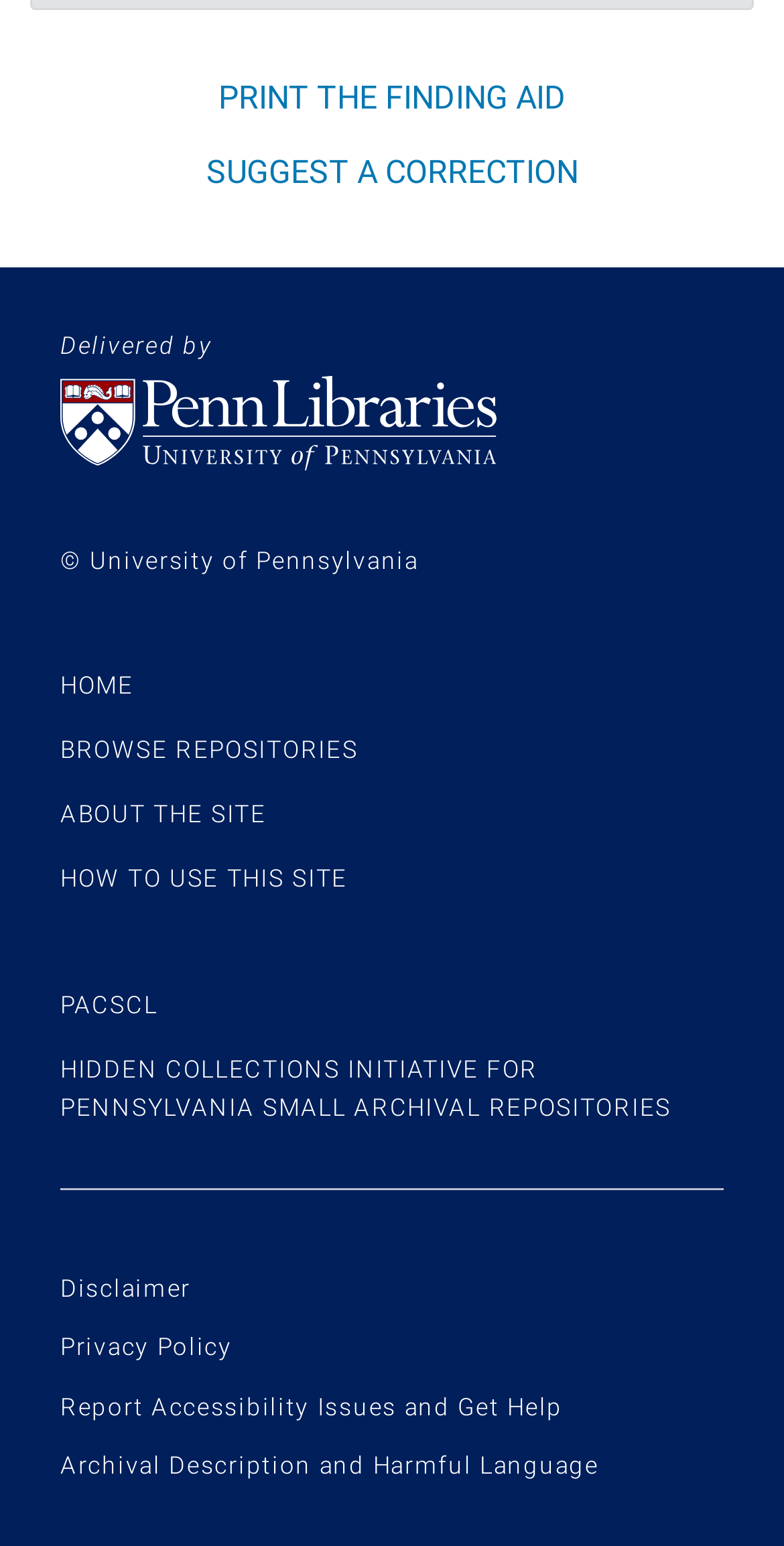Find the UI element described as: "Print the finding aid" and predict its bounding box coordinates. Ensure the coordinates are four float numbers between 0 and 1, [left, top, right, bottom].

[0.263, 0.046, 0.737, 0.081]